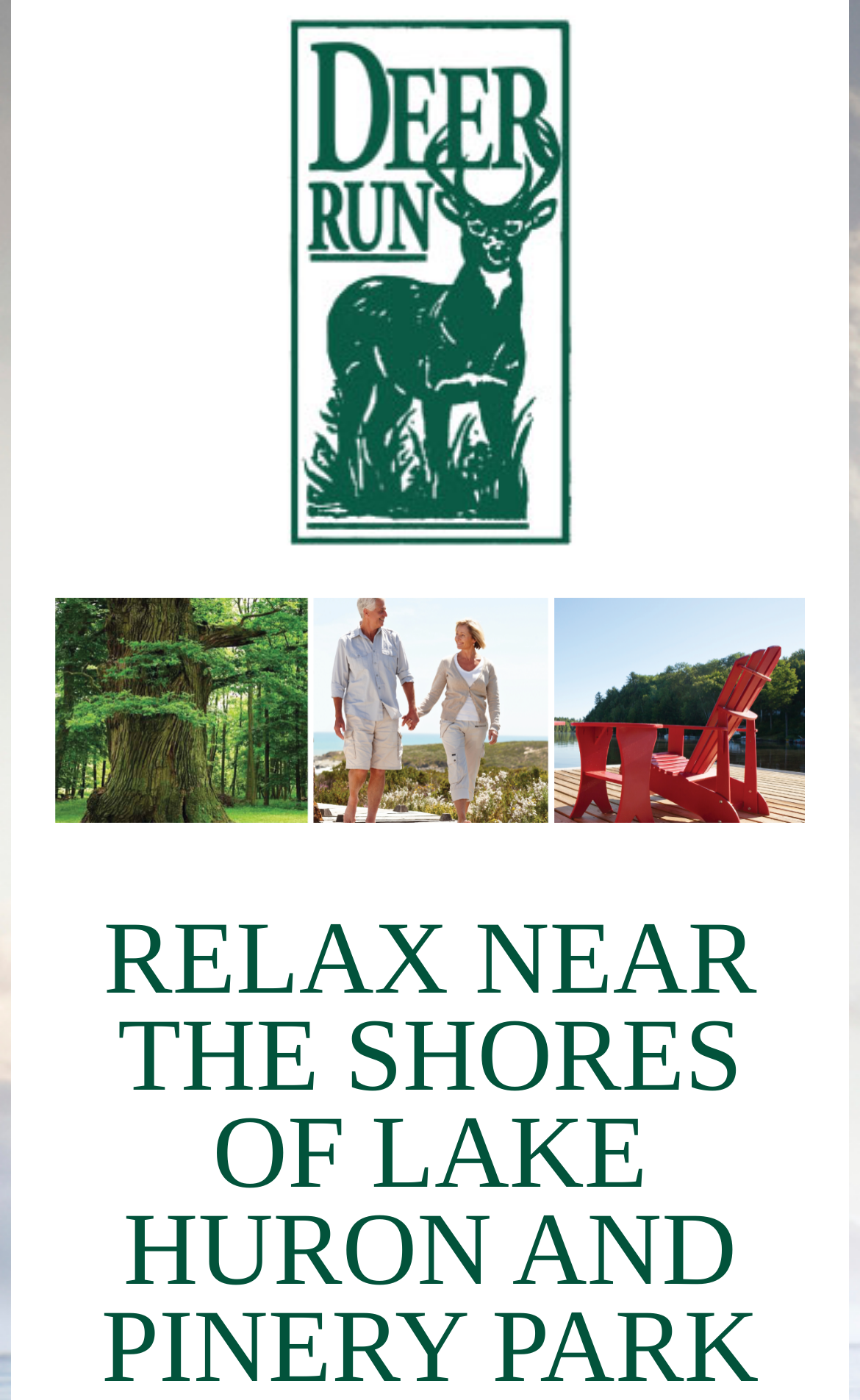Extract the top-level heading from the webpage and provide its text.

RELAX NEAR THE SHORES
OF LAKE HURON AND PINERY PARK